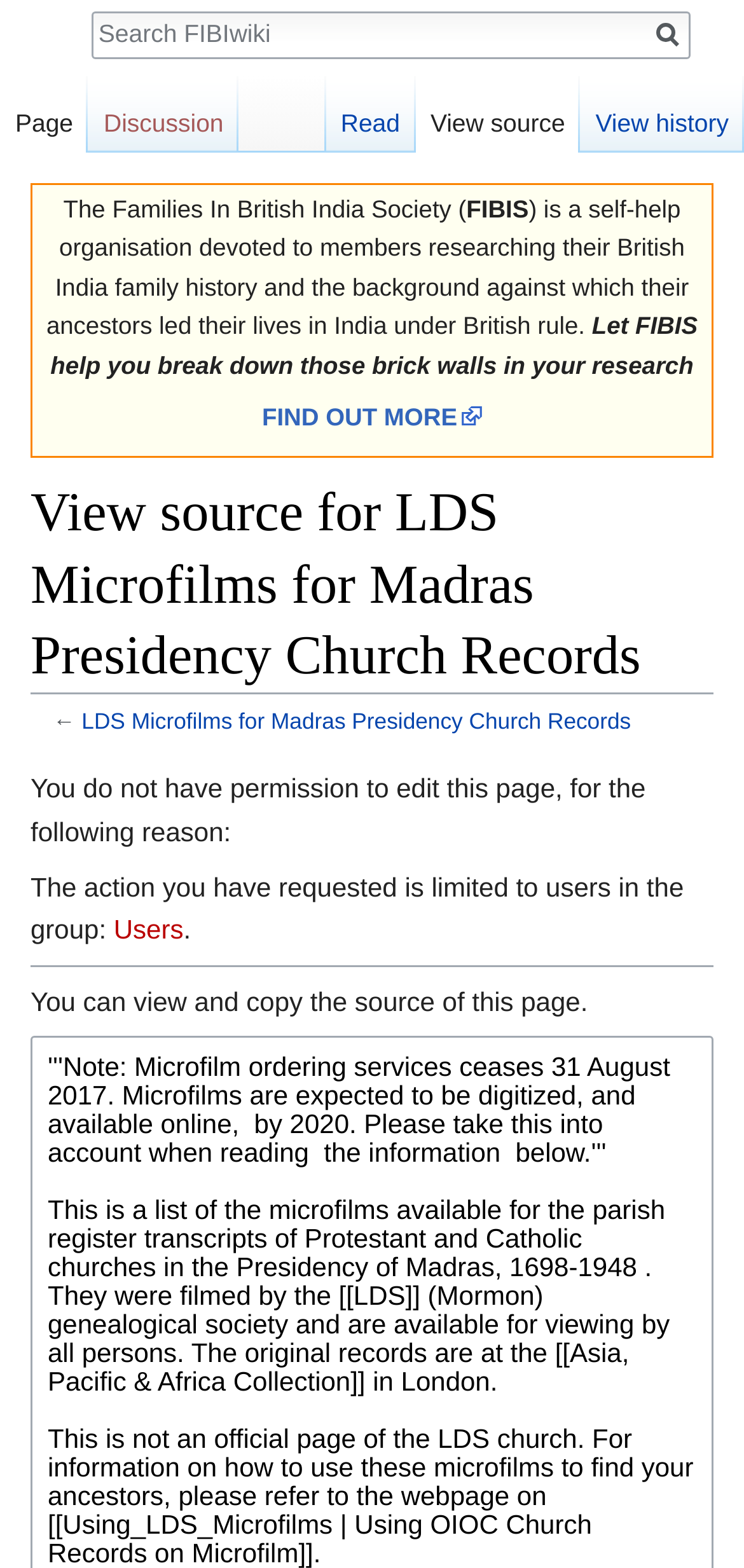What can users view and copy?
Please use the image to provide a one-word or short phrase answer.

Source of this page